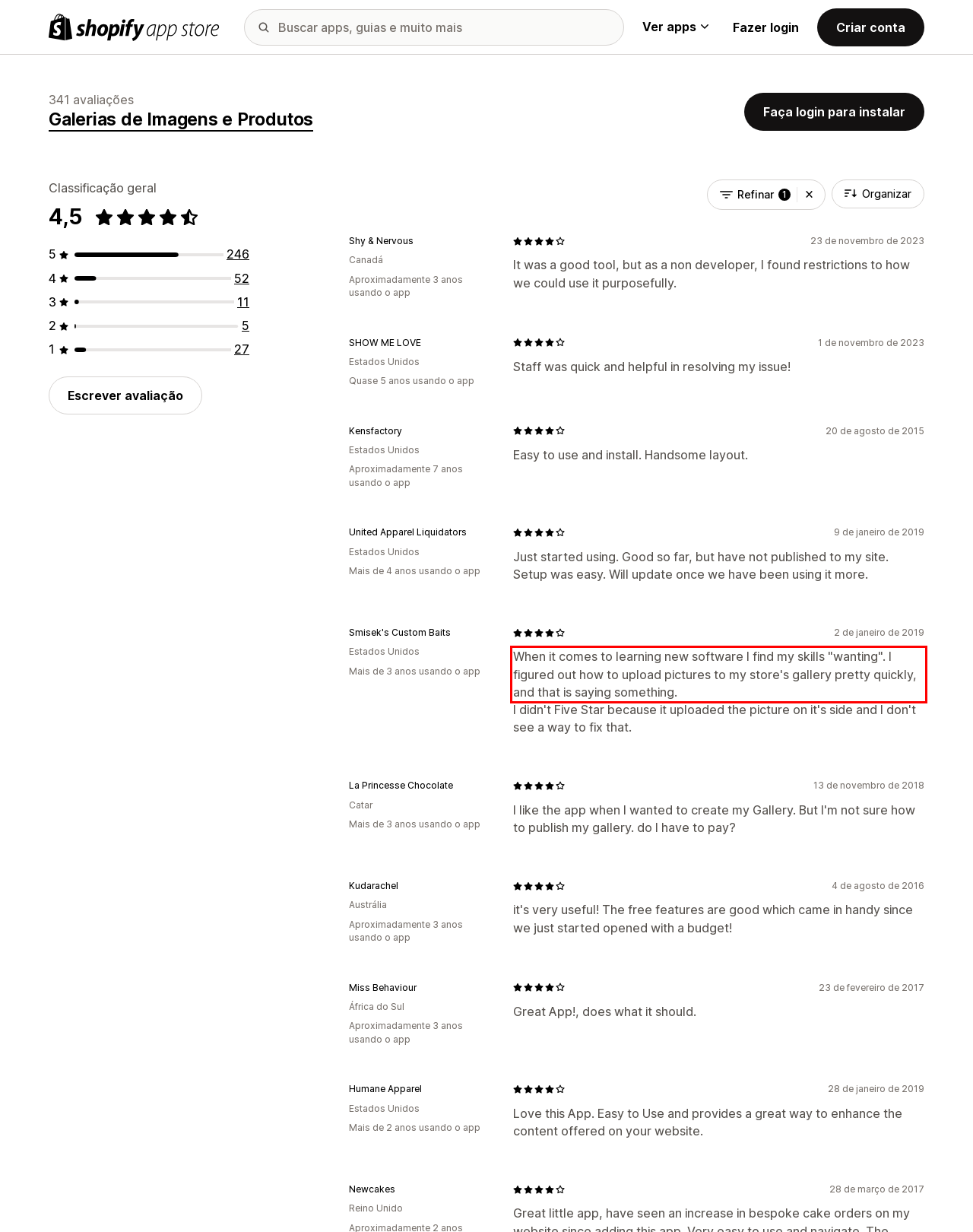Given a screenshot of a webpage containing a red rectangle bounding box, extract and provide the text content found within the red bounding box.

When it comes to learning new software I find my skills "wanting". I figured out how to upload pictures to my store's gallery pretty quickly, and that is saying something.